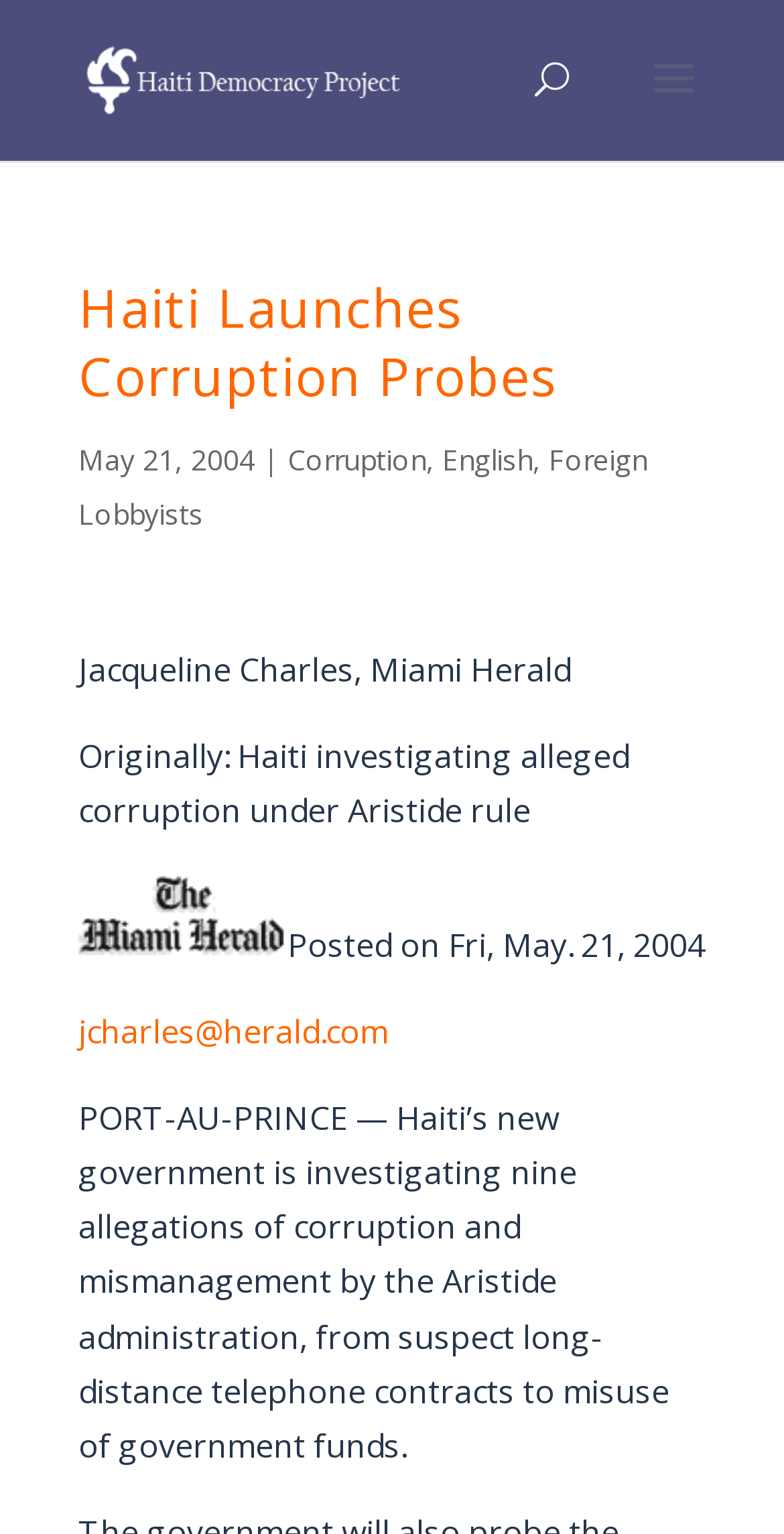Refer to the image and answer the question with as much detail as possible: What is the date of the article?

I found the date of the article by looking at the StaticText element with the content 'May 21, 2004' which is located at the top of the webpage, below the heading.